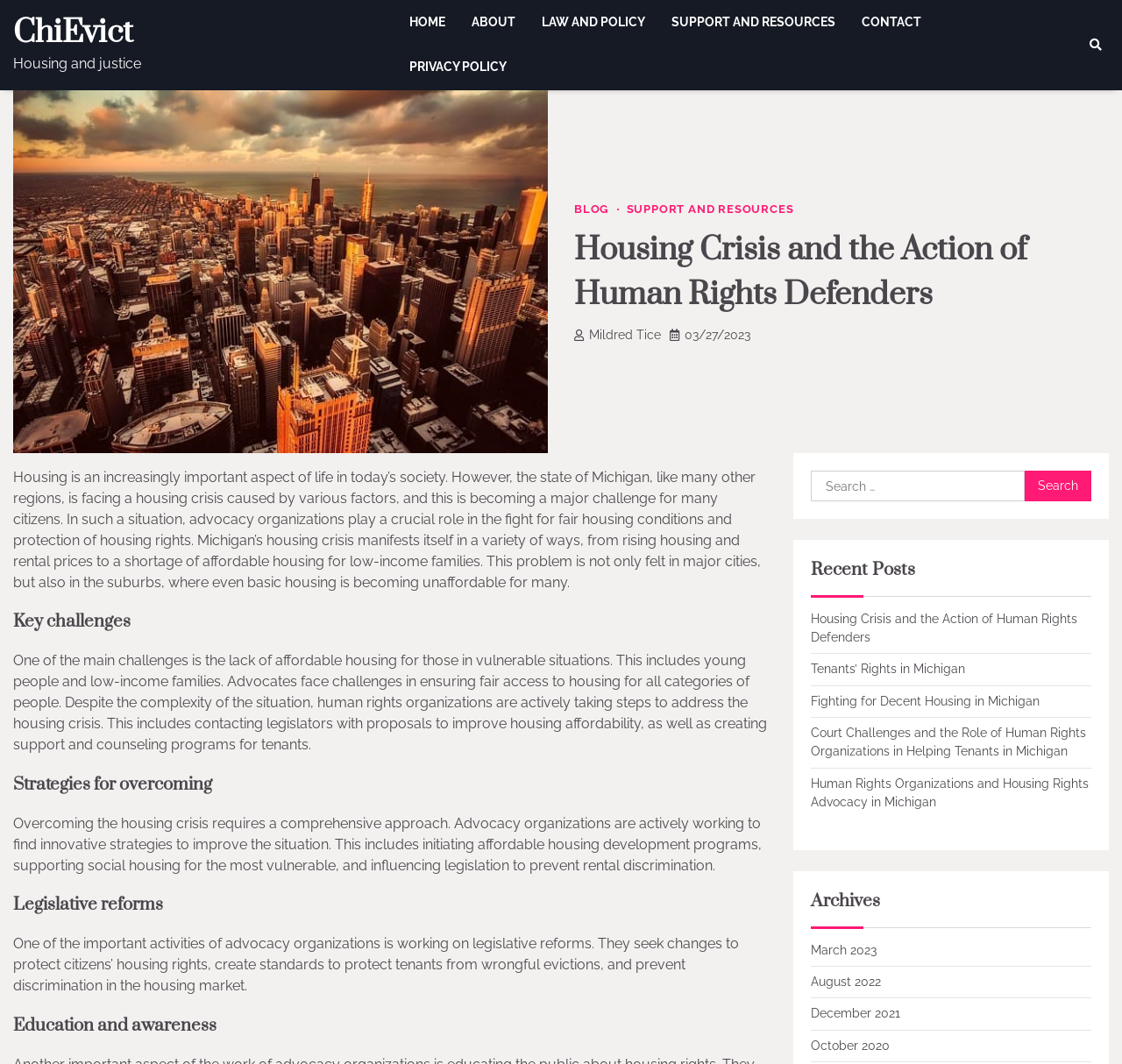Please find and provide the title of the webpage.

Housing Crisis and the Action of Human Rights Defenders